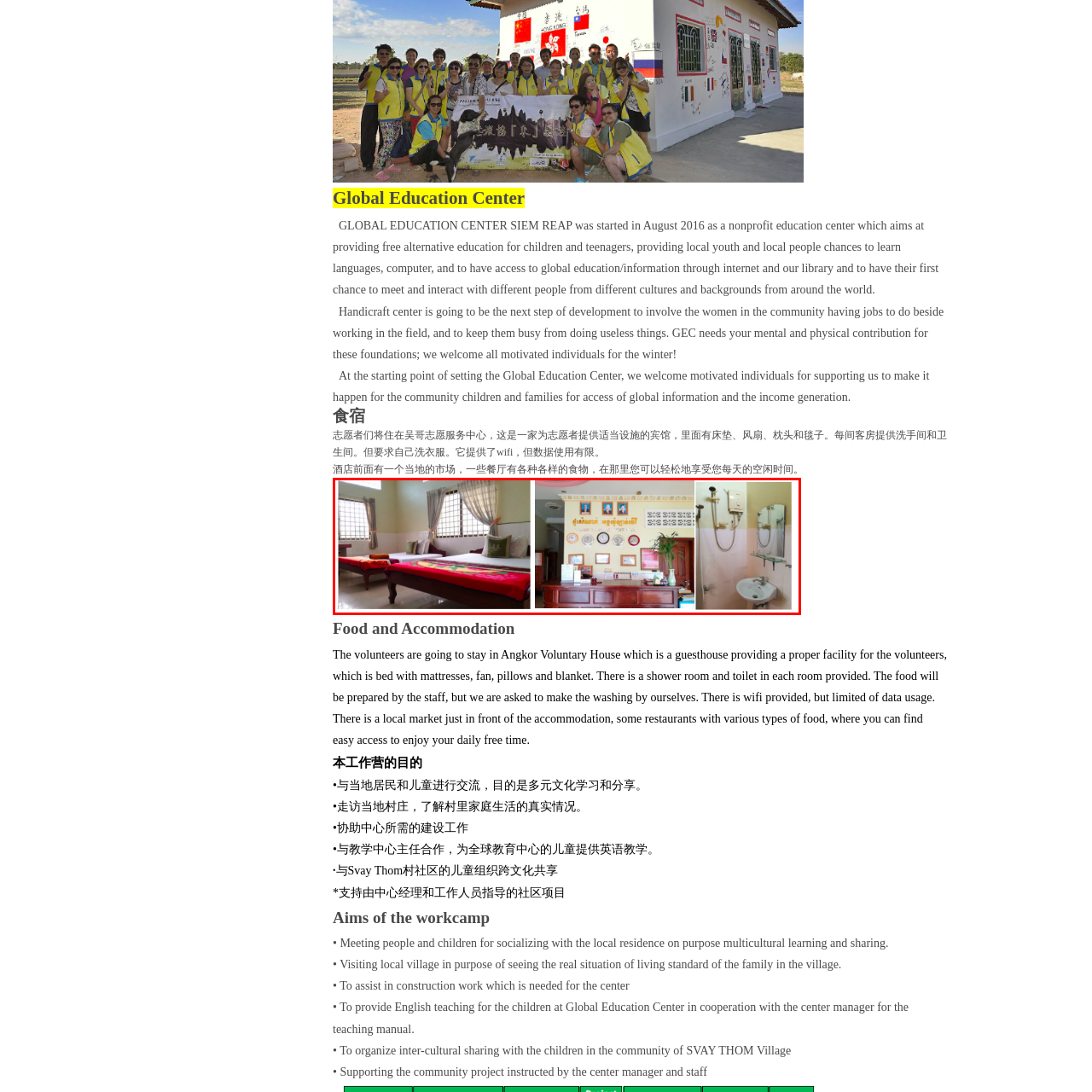Focus on the content inside the red-outlined area of the image and answer the ensuing question in detail, utilizing the information presented: What is displayed on the walls in the reception area?

The middle section of the image, which is the reception area, features a polished wooden countertop with various decorative items and certificates displayed on the walls, along with frames containing photographs or artworks, highlighting the center's dedication to community and culture.